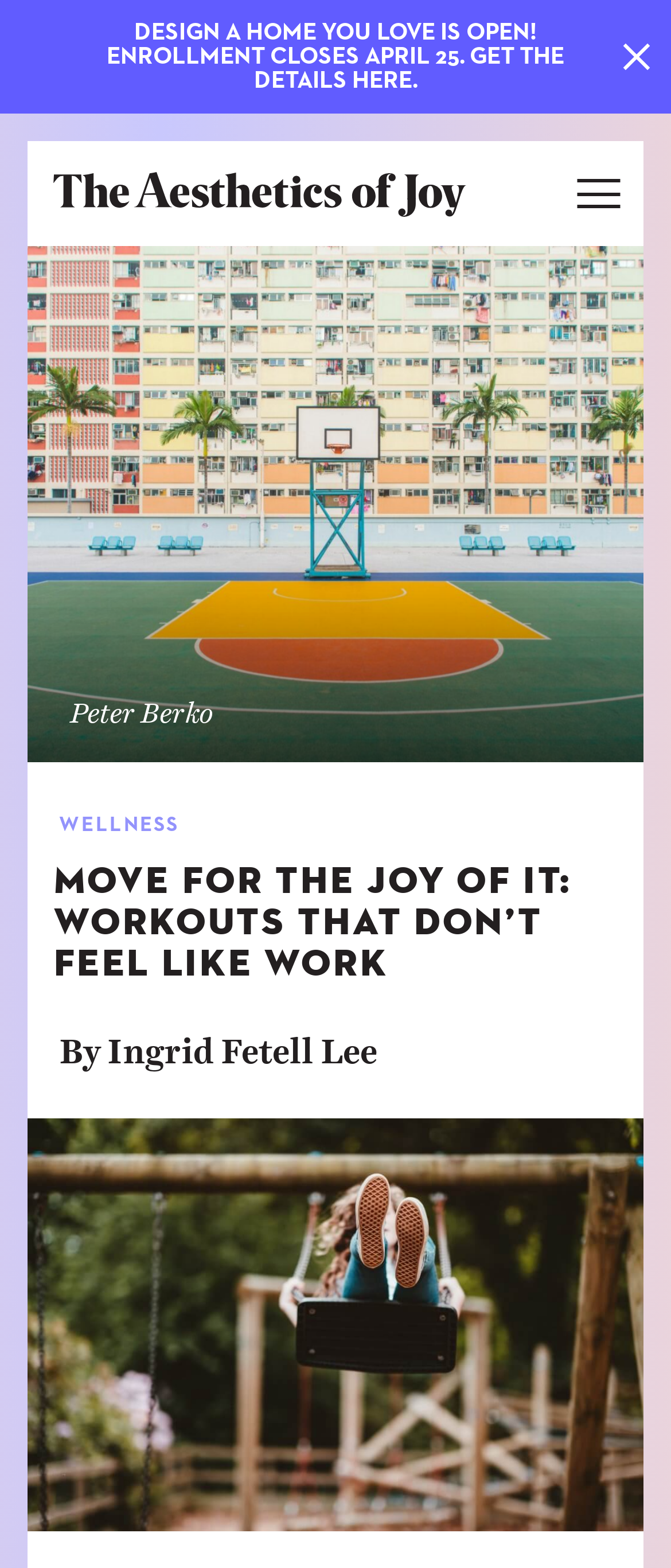Locate and extract the text of the main heading on the webpage.

MOVE FOR THE JOY OF IT: WORKOUTS THAT DON’T FEEL LIKE WORK